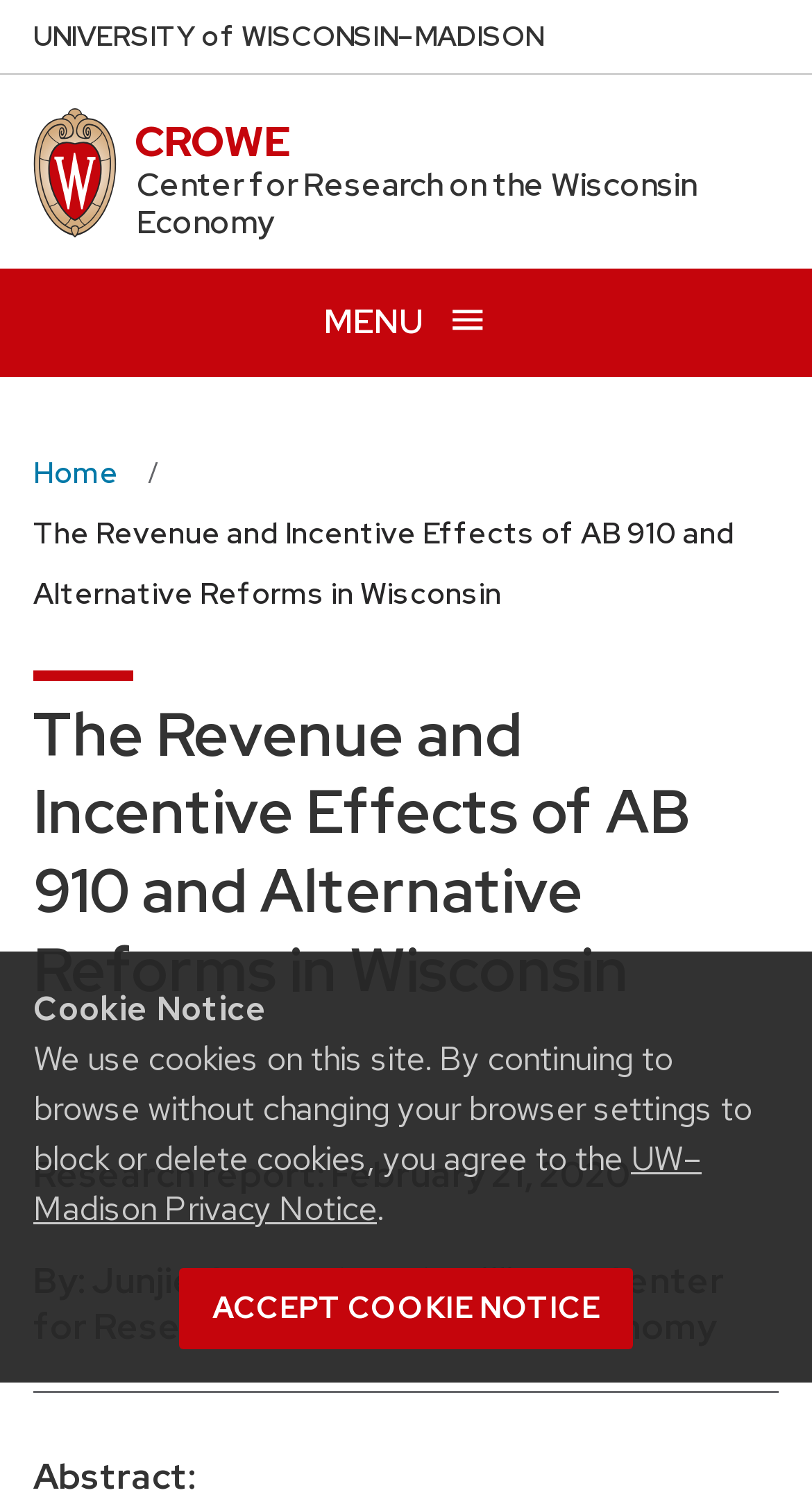What is the topic of the research report?
Please answer the question with a single word or phrase, referencing the image.

The Revenue and Incentive Effects of AB 910